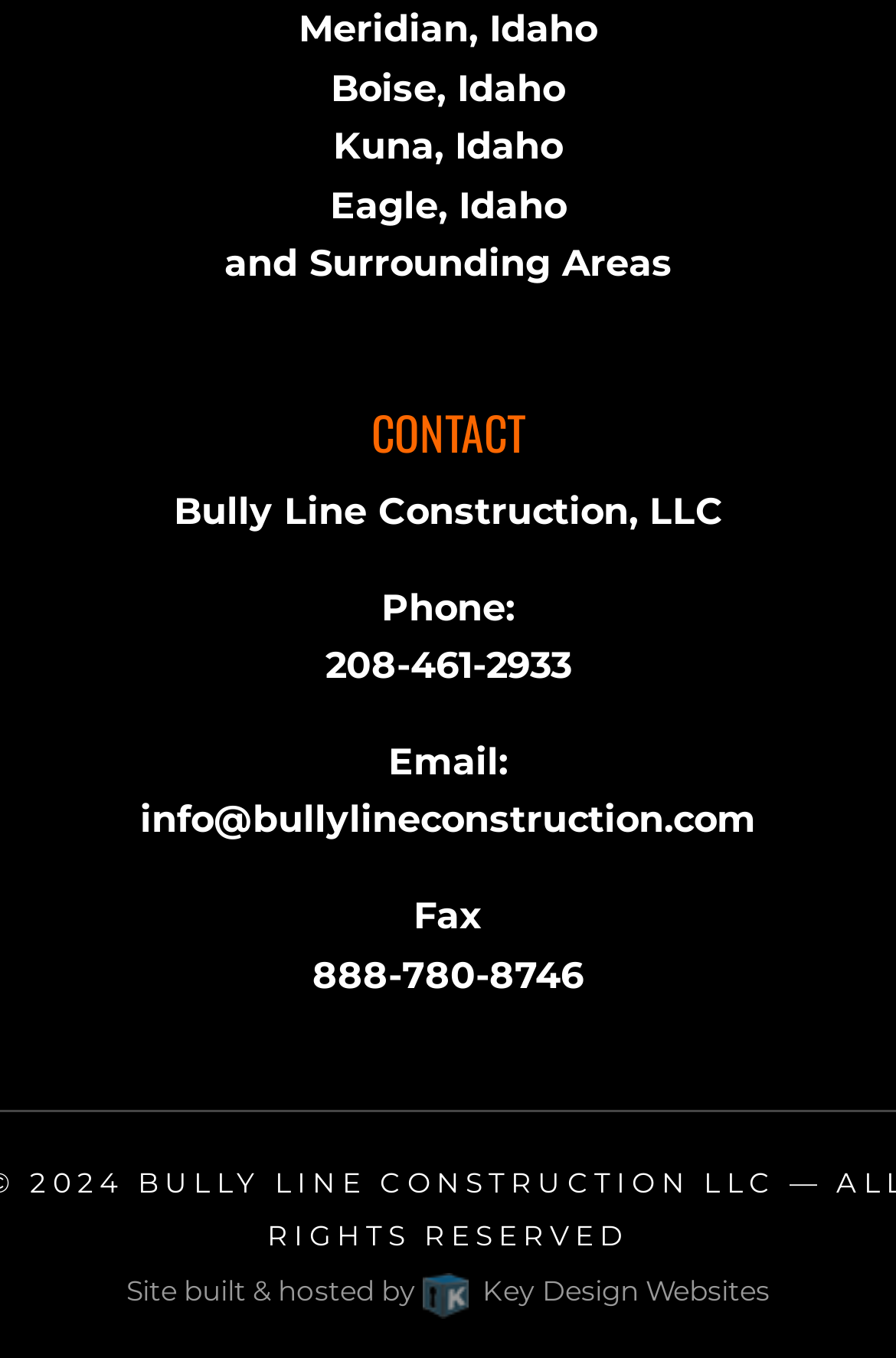What is the location?
Based on the screenshot, provide a one-word or short-phrase response.

Meridian, Idaho